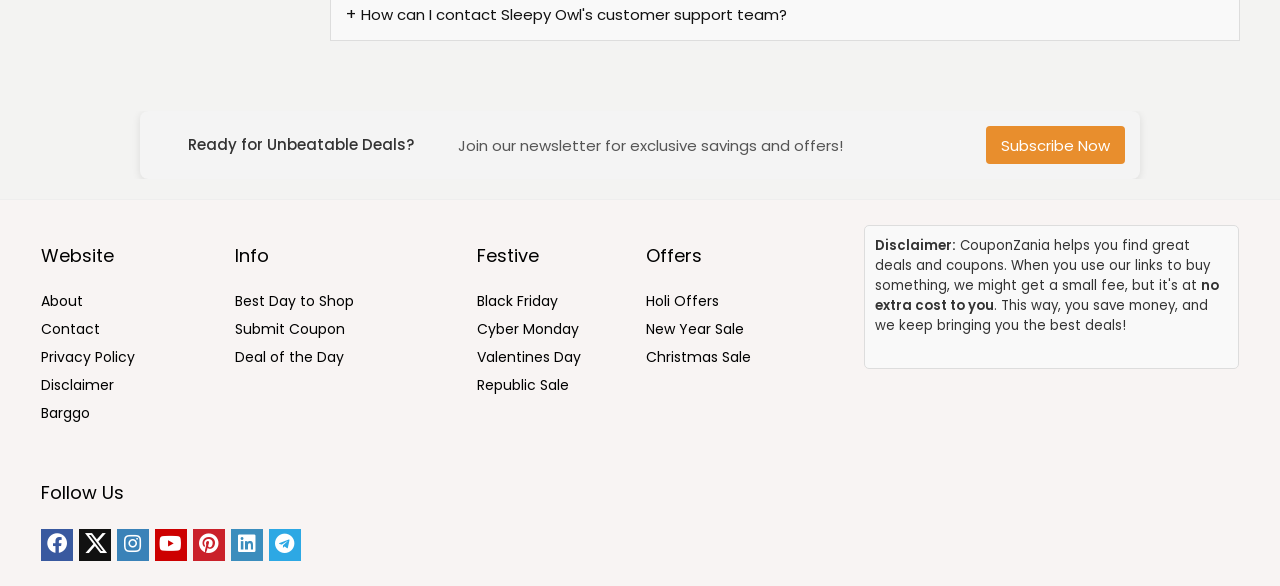Please identify the bounding box coordinates of the area that needs to be clicked to fulfill the following instruction: "Follow on Facebook."

[0.032, 0.903, 0.057, 0.957]